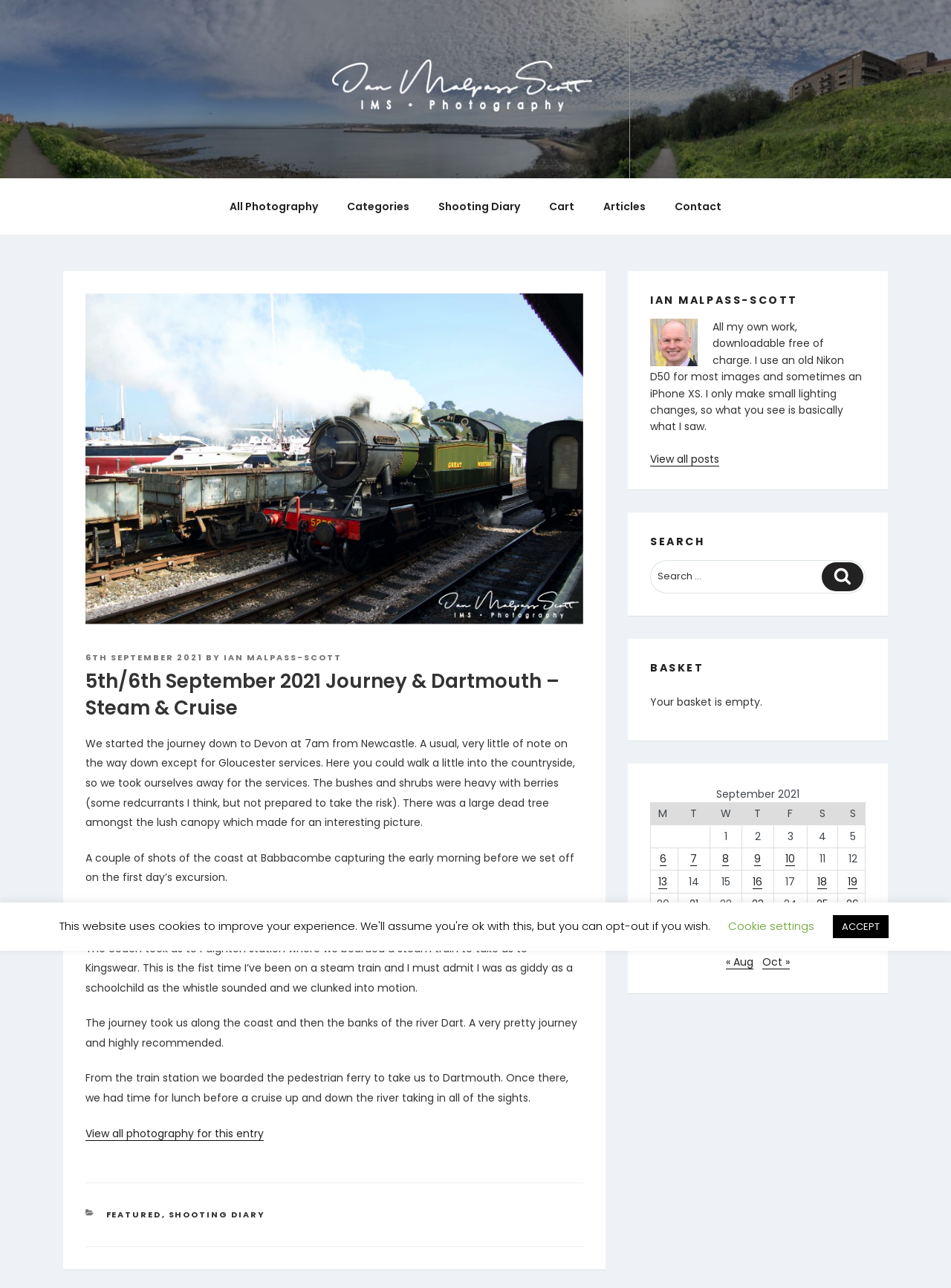Please identify the bounding box coordinates of the element that needs to be clicked to perform the following instruction: "Click on the 'All Photography' link".

[0.228, 0.145, 0.348, 0.176]